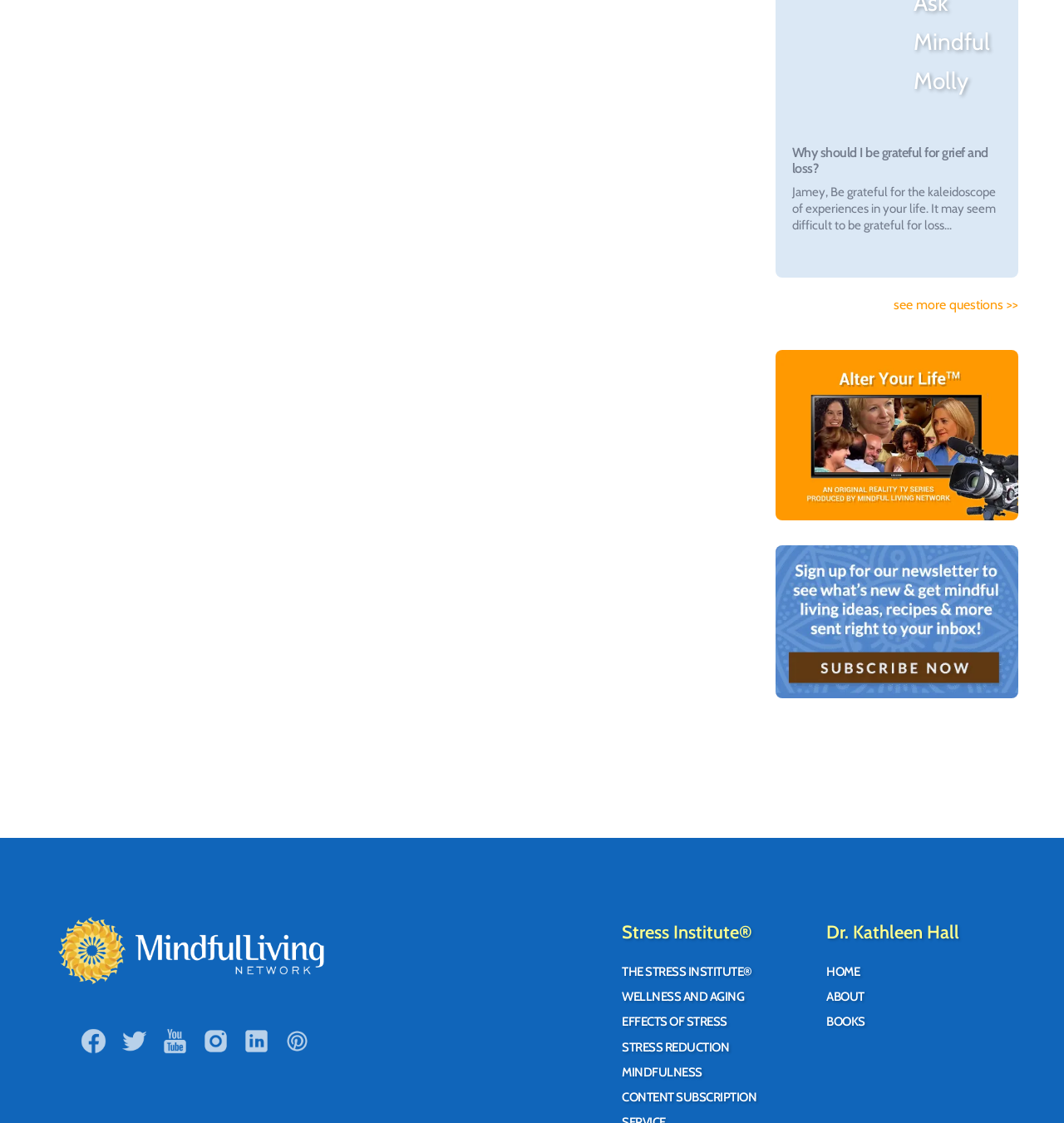Using the information in the image, give a comprehensive answer to the question: 
What is the name of the institute mentioned at the bottom of the webpage?

The heading 'Stress Institute®' is present at the bottom of the webpage, which suggests that the name of the institute mentioned is Stress Institute.